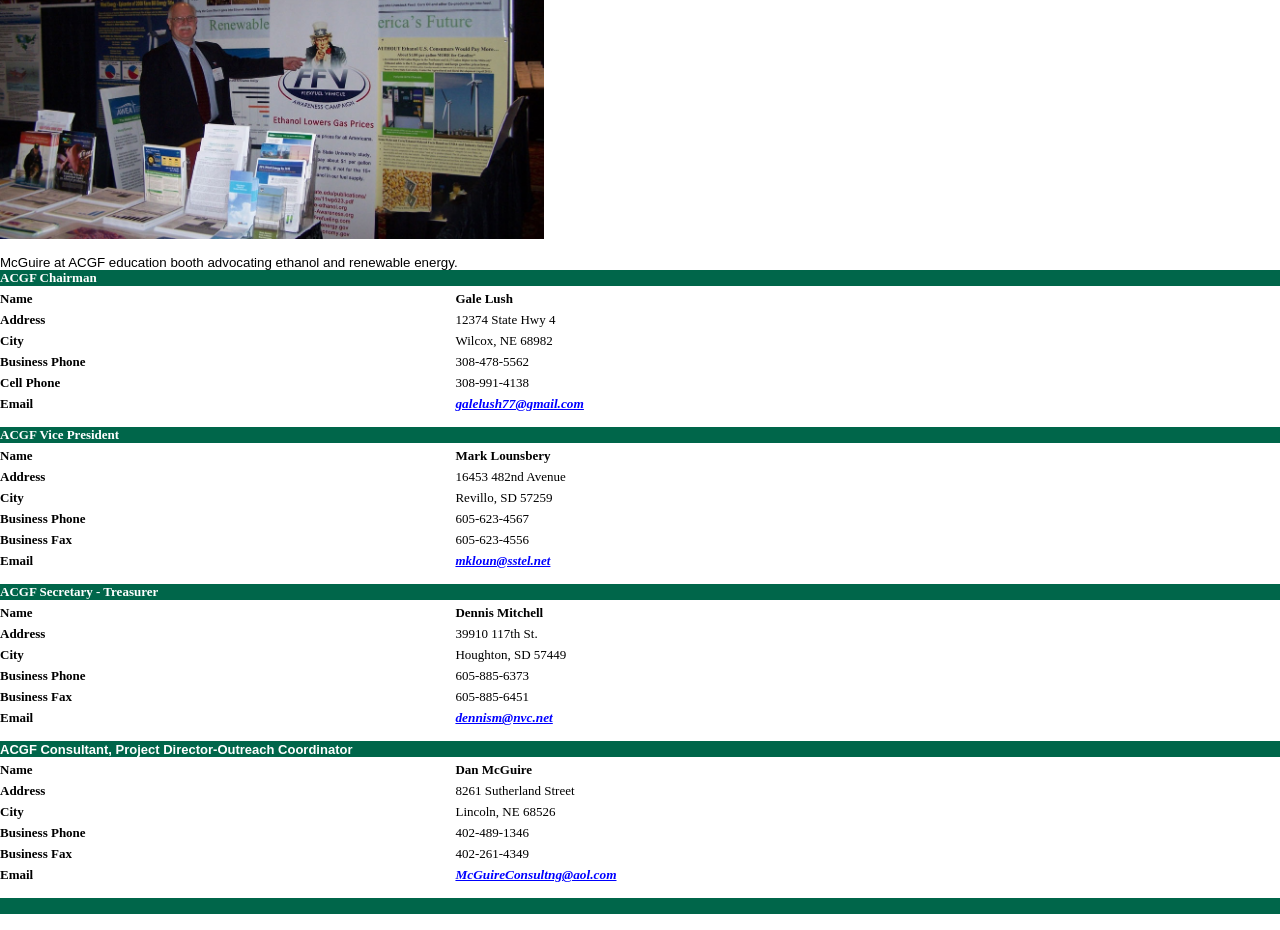How many people's information is displayed on this webpage?
Based on the screenshot, provide your answer in one word or phrase.

2